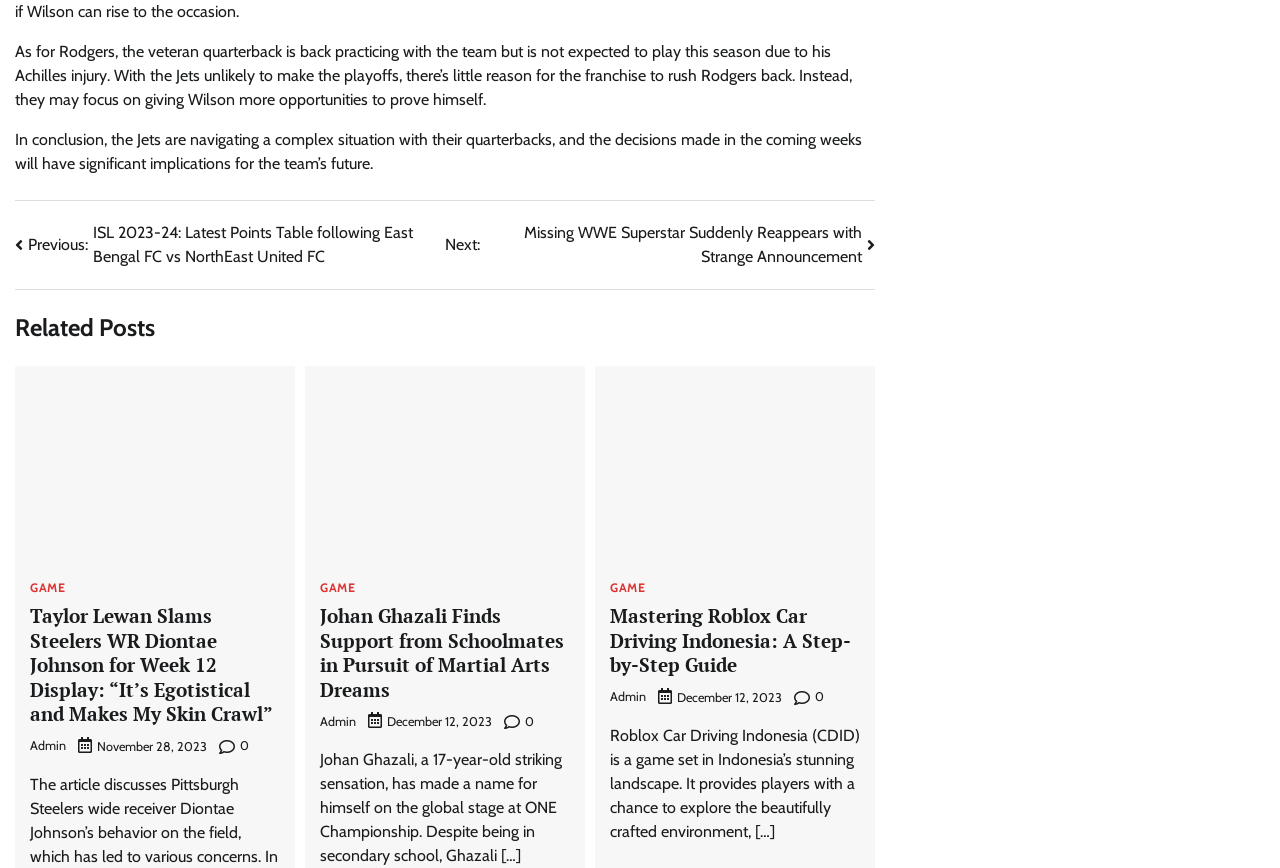Locate the bounding box coordinates of the area where you should click to accomplish the instruction: "Check the featured flip flop reviews".

None